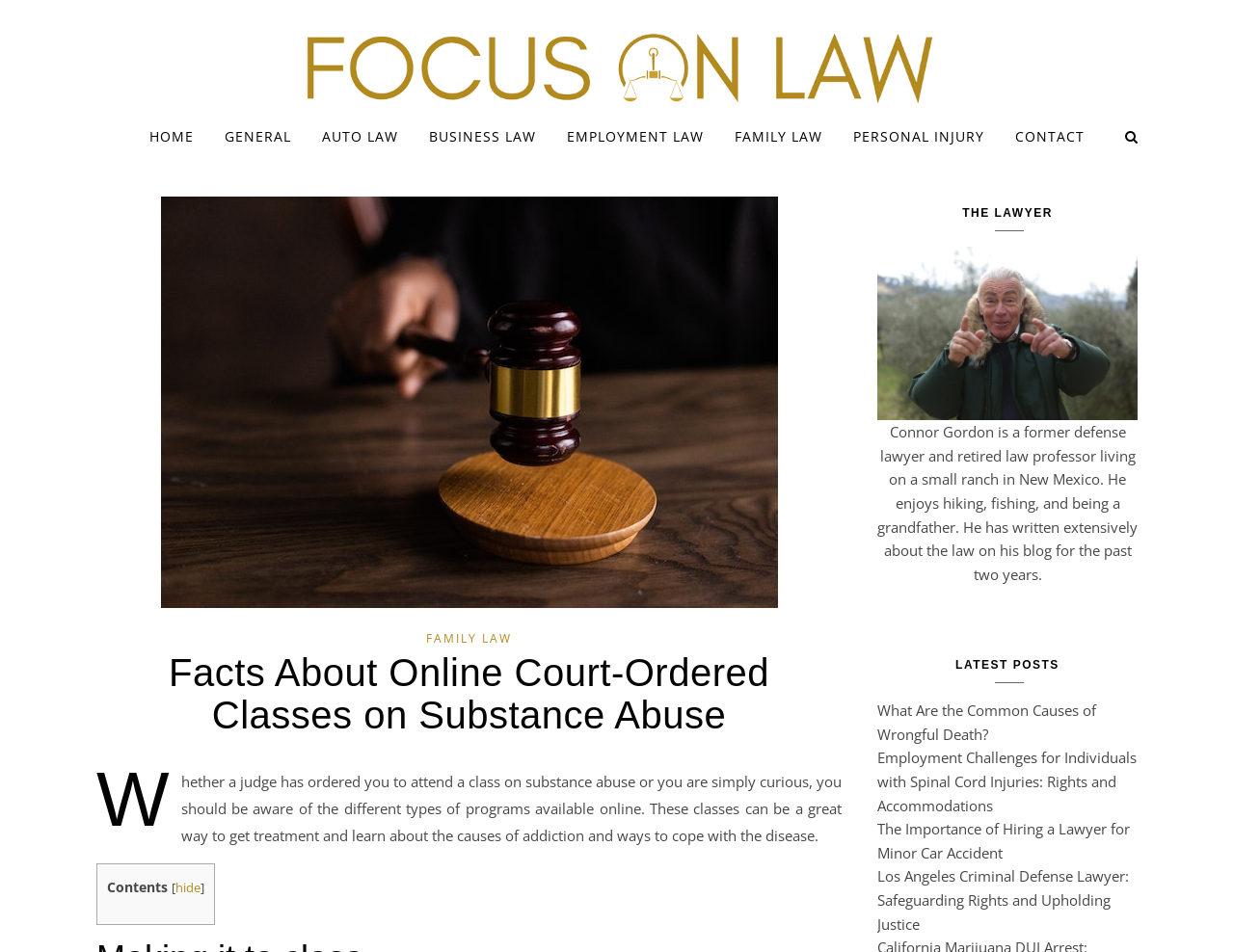Identify and provide the text of the main header on the webpage.

Facts About Online Court-Ordered Classes on Substance Abuse